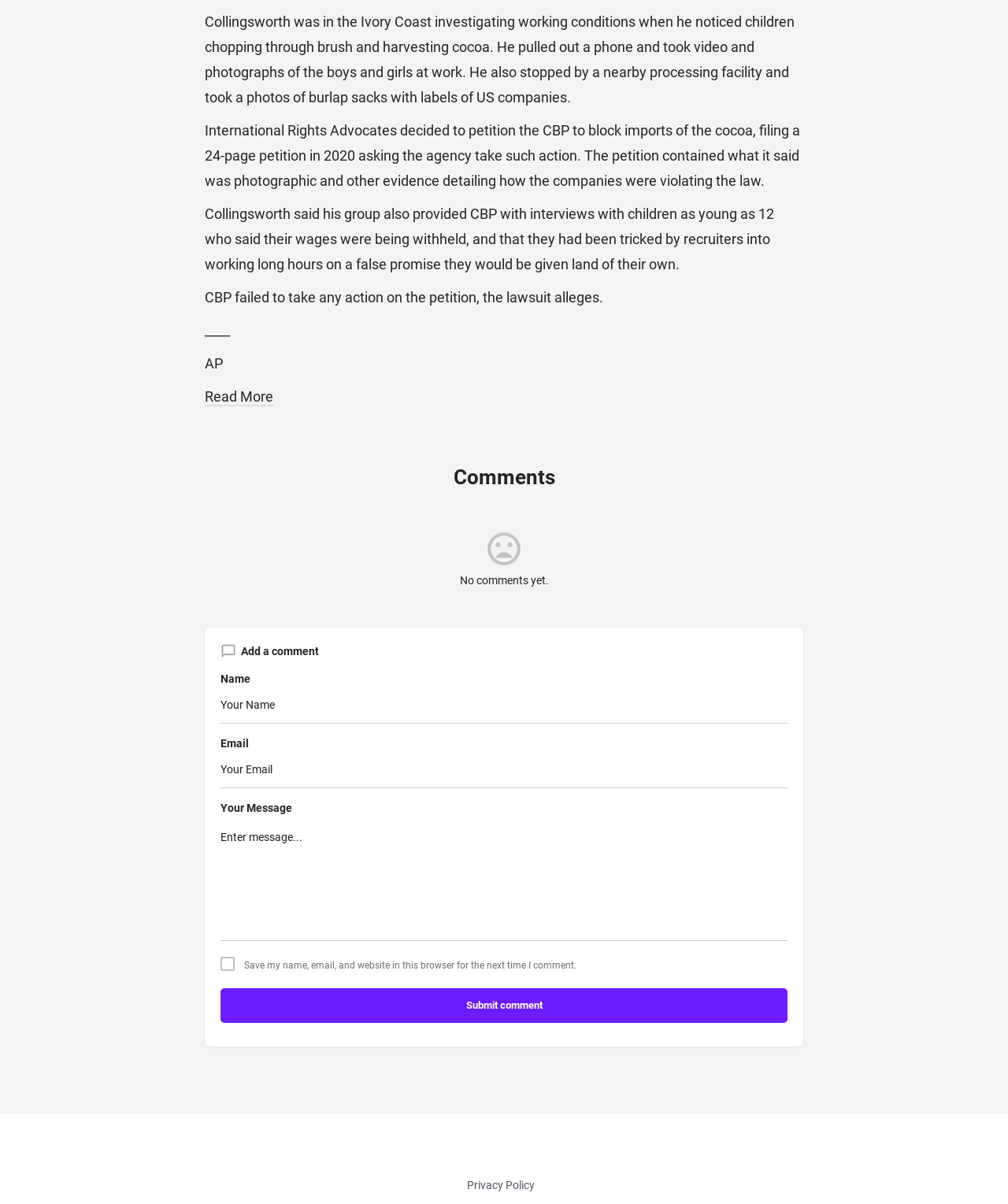What did International Rights Advocates file in 2020?
Look at the image and provide a short answer using one word or a phrase.

24-page petition